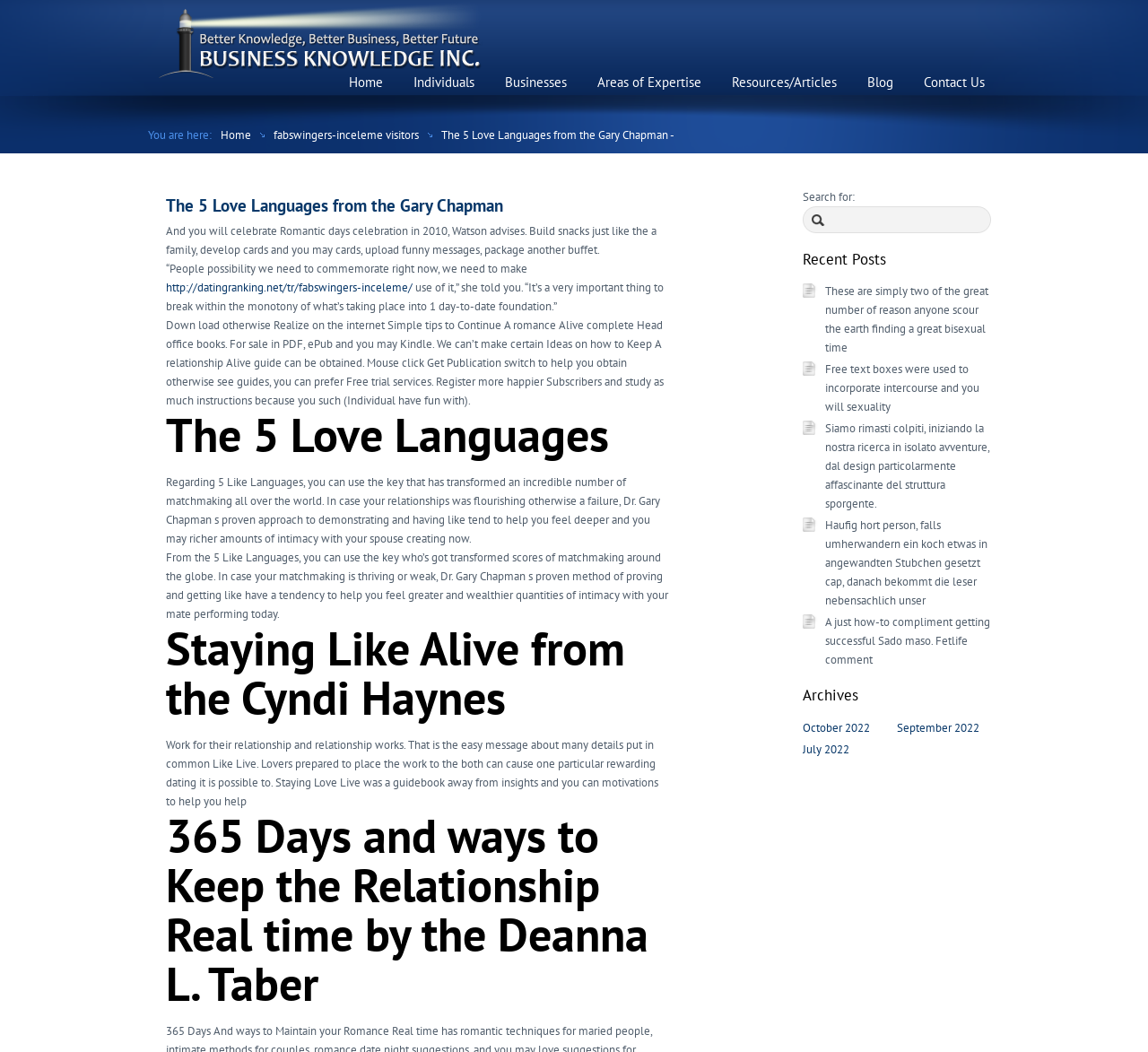Provide a brief response to the question using a single word or phrase: 
What is the purpose of the search box?

To search for content